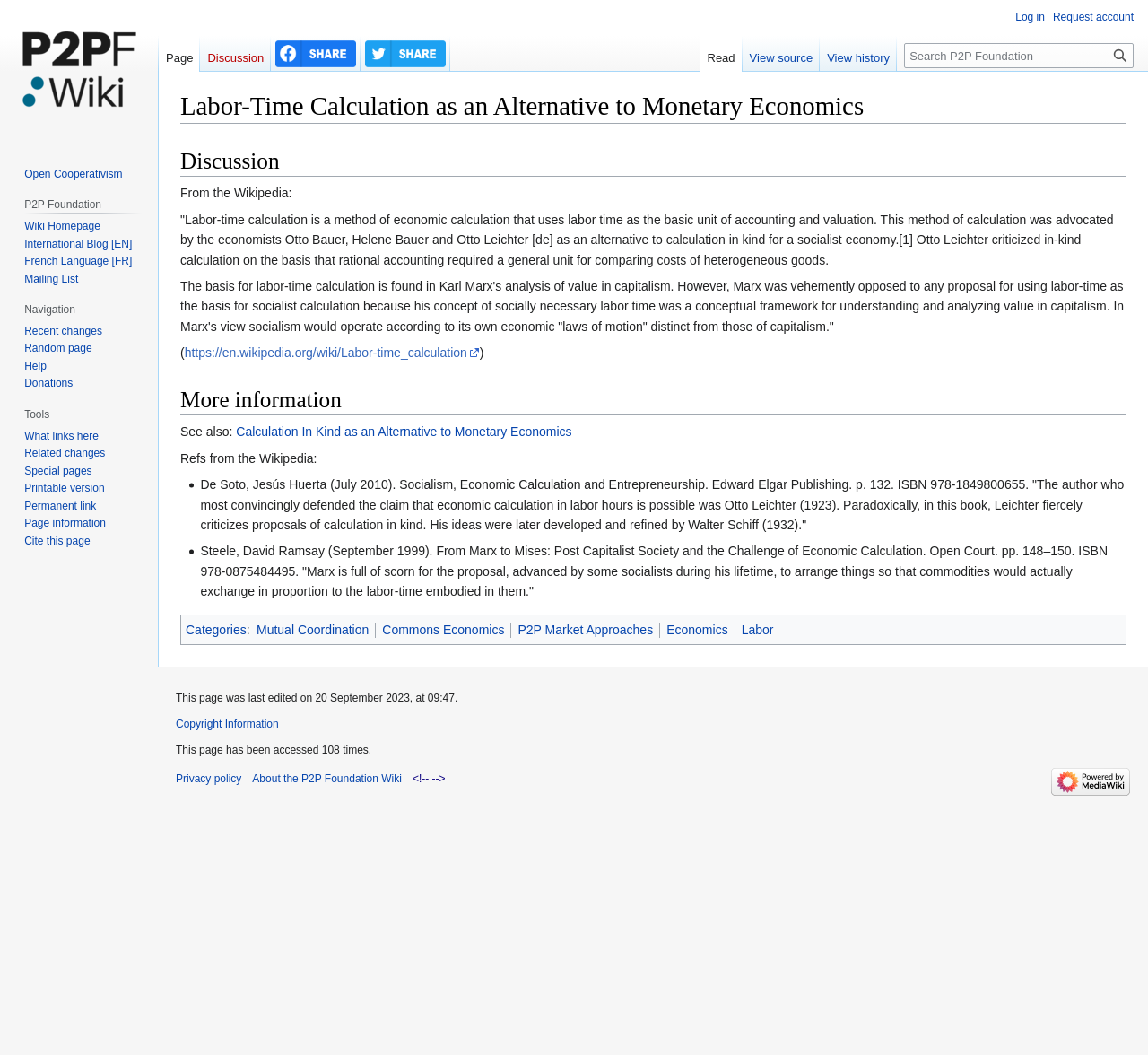From the webpage screenshot, identify the region described by Random page. Provide the bounding box coordinates as (top-left x, top-left y, bottom-right x, bottom-right y), with each value being a floating point number between 0 and 1.

[0.021, 0.324, 0.08, 0.336]